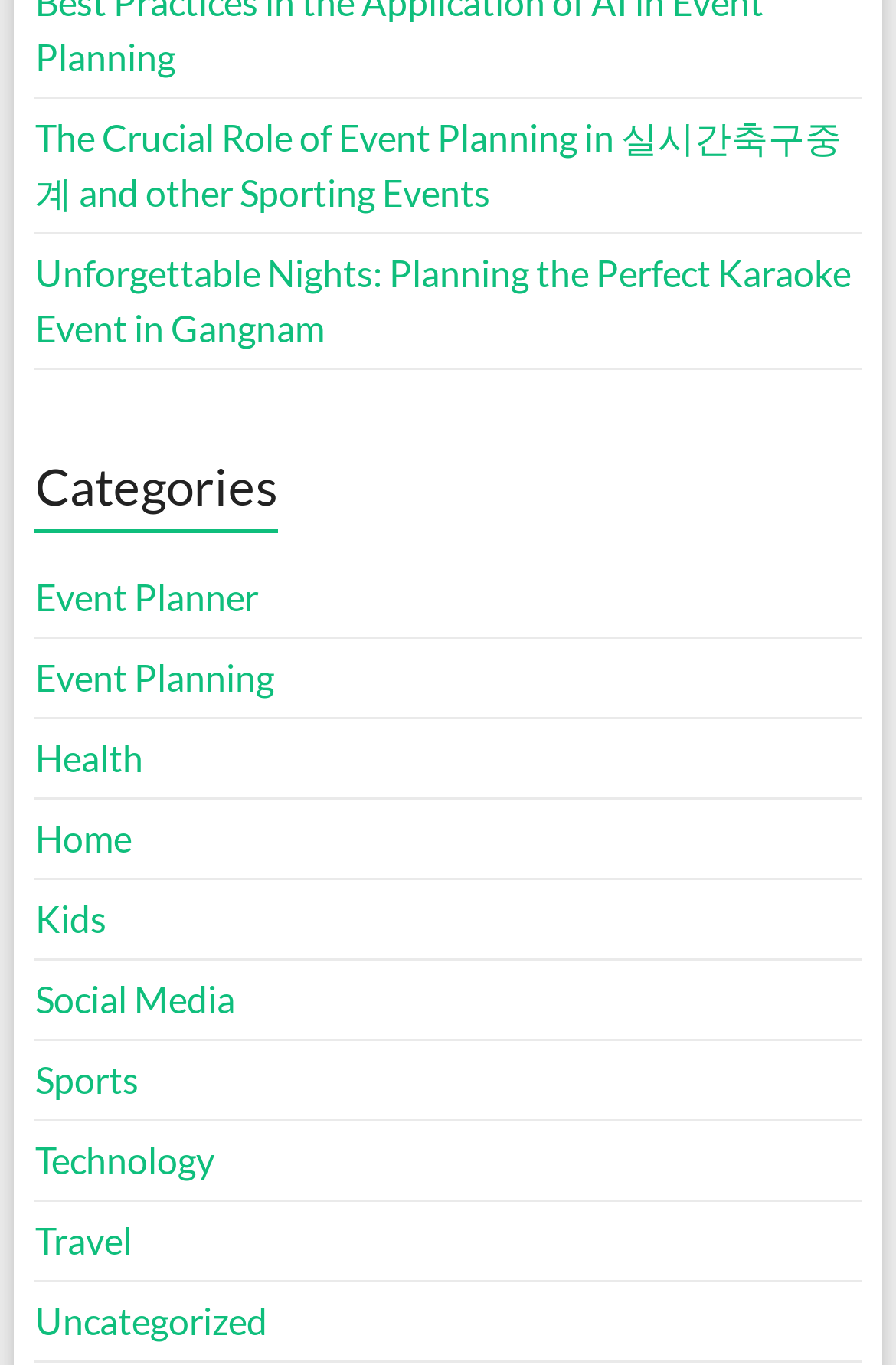What is the last category listed on the webpage? Analyze the screenshot and reply with just one word or a short phrase.

Uncategorized